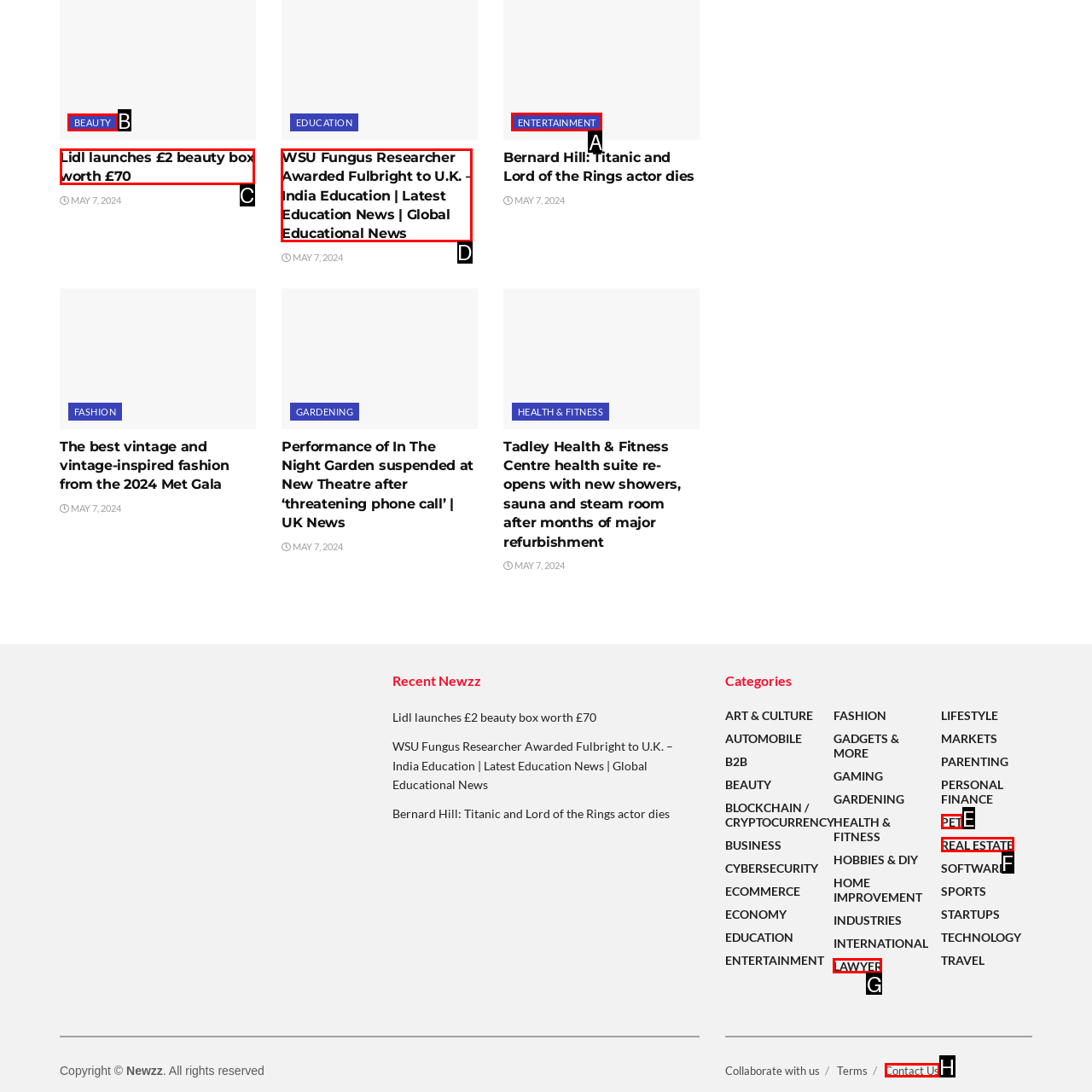Find the appropriate UI element to complete the task: Click on BEAUTY category. Indicate your choice by providing the letter of the element.

B